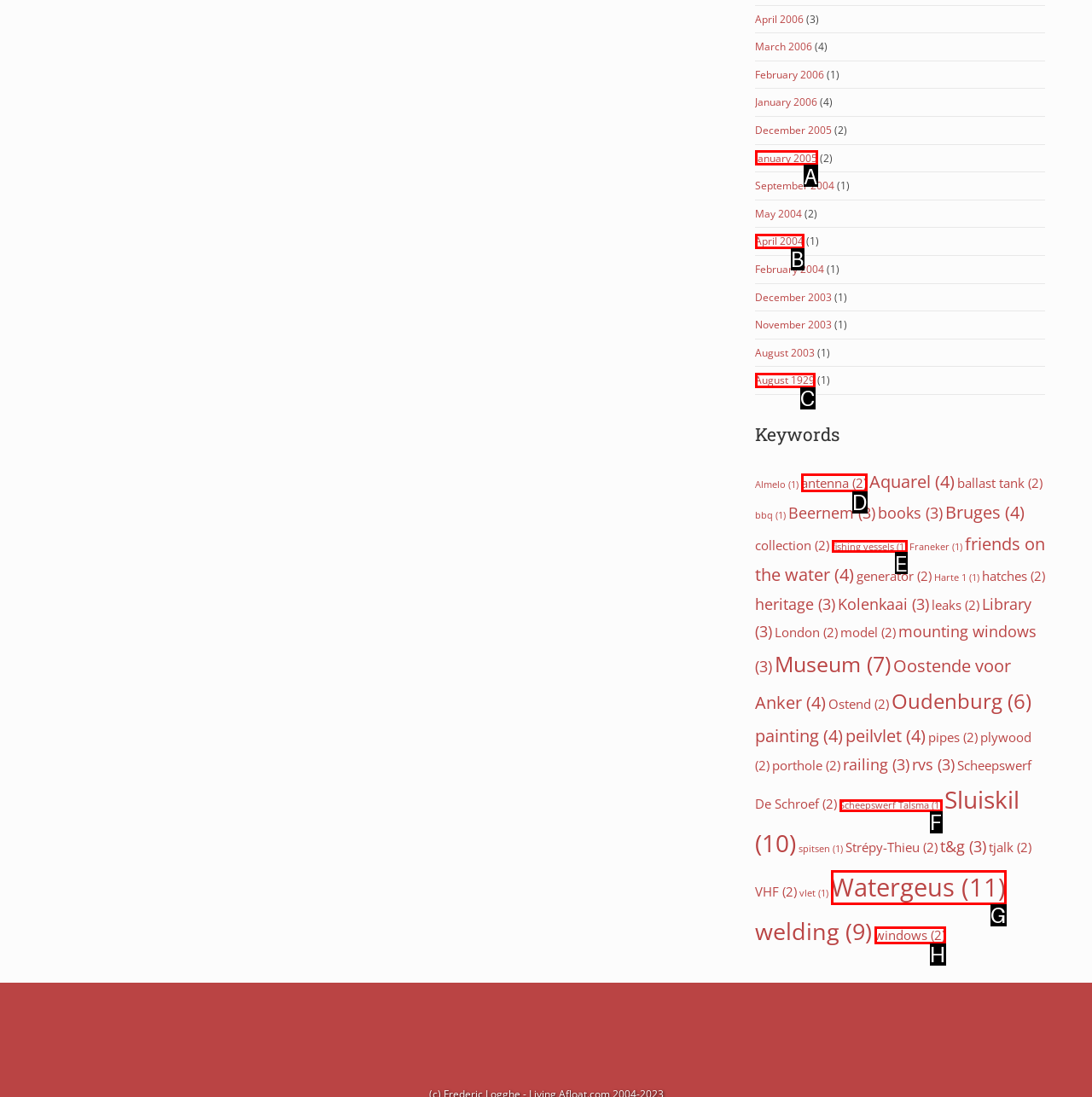Determine which HTML element to click for this task: See more articles Provide the letter of the selected choice.

None